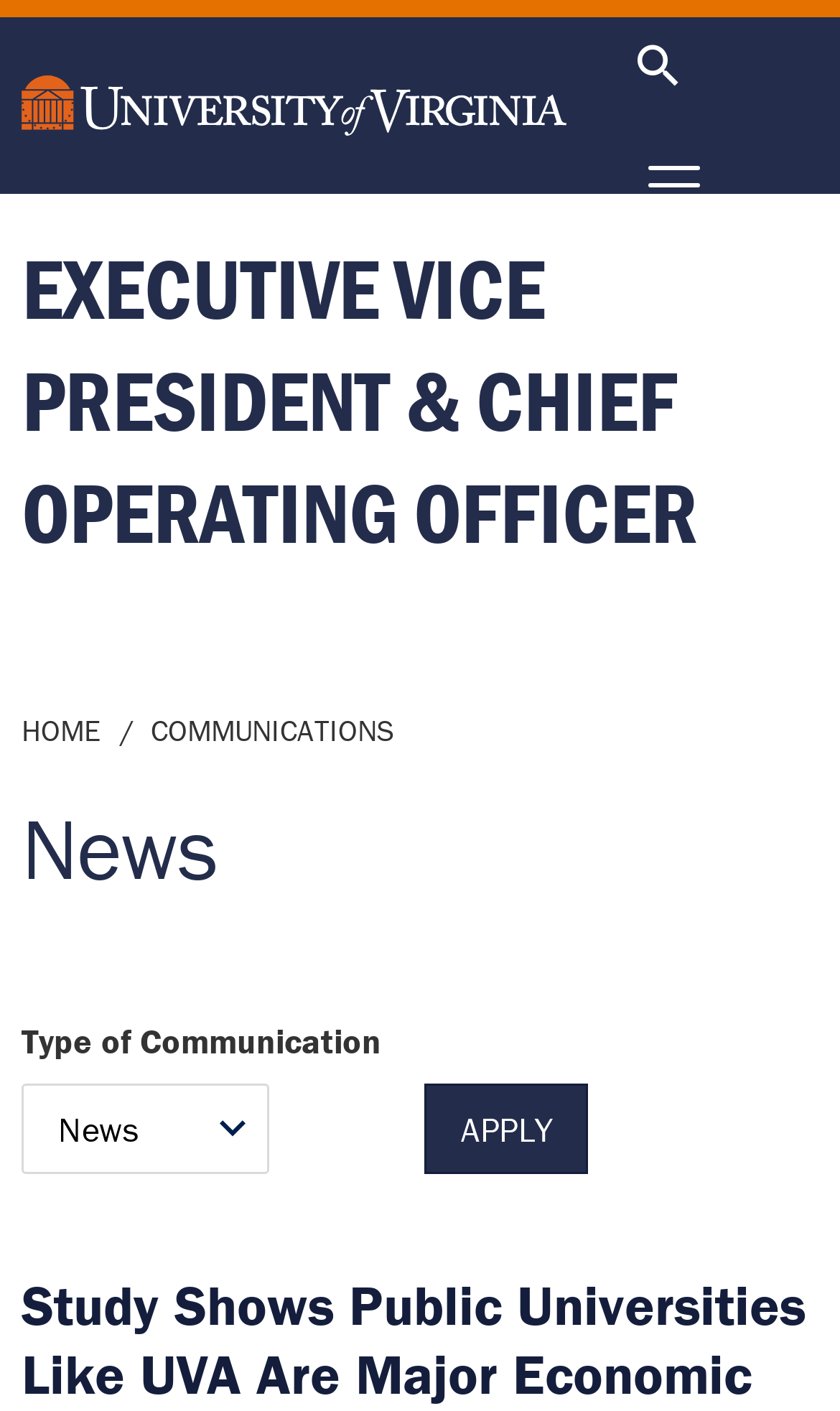Please provide a brief answer to the question using only one word or phrase: 
What is the navigation element below the 'EXECUTIVE VICE PRESIDENT & CHIEF OPERATING OFFICER' link?

Breadcrumb